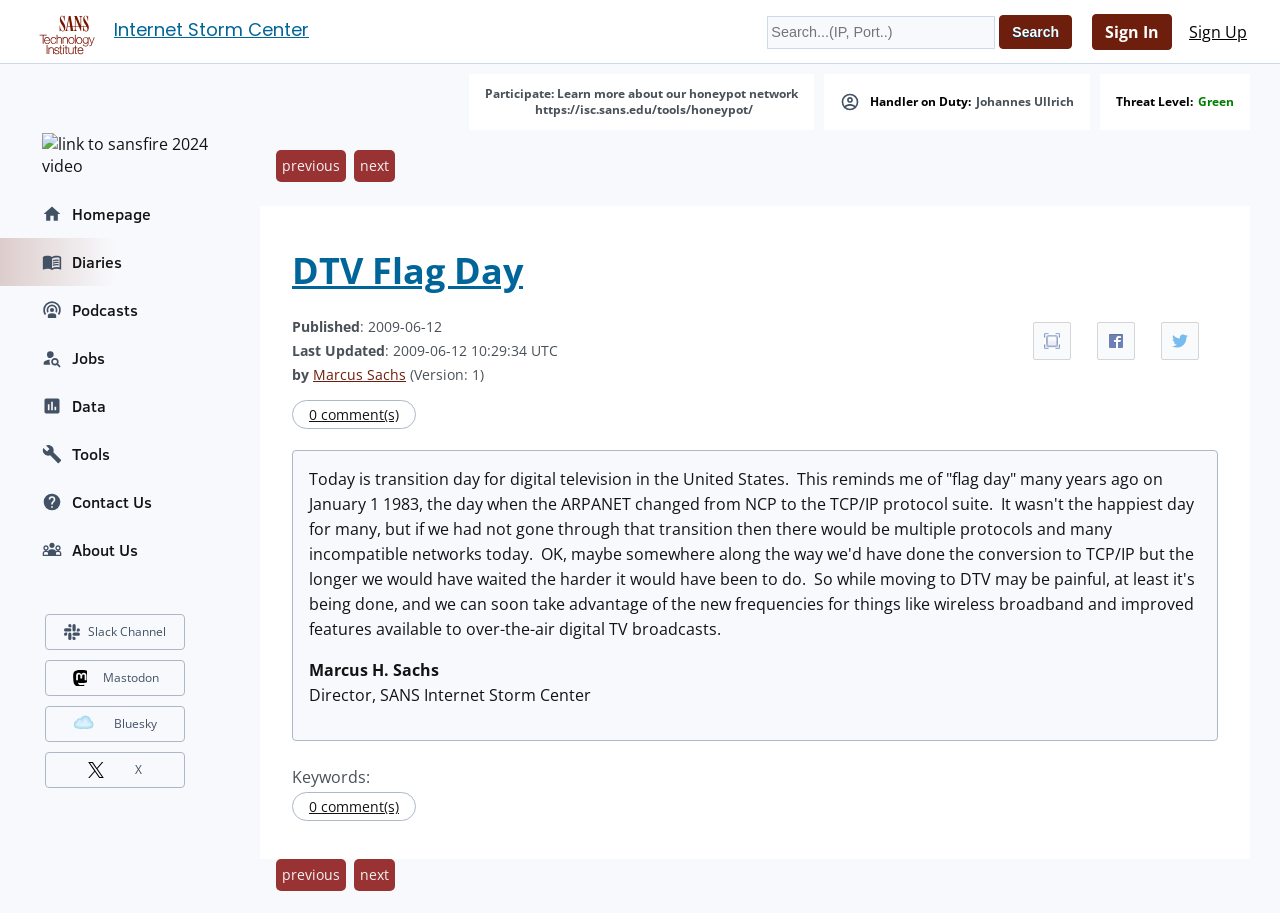Identify the bounding box coordinates of the clickable section necessary to follow the following instruction: "Share on Facebook". The coordinates should be presented as four float numbers from 0 to 1, i.e., [left, top, right, bottom].

[0.807, 0.353, 0.837, 0.394]